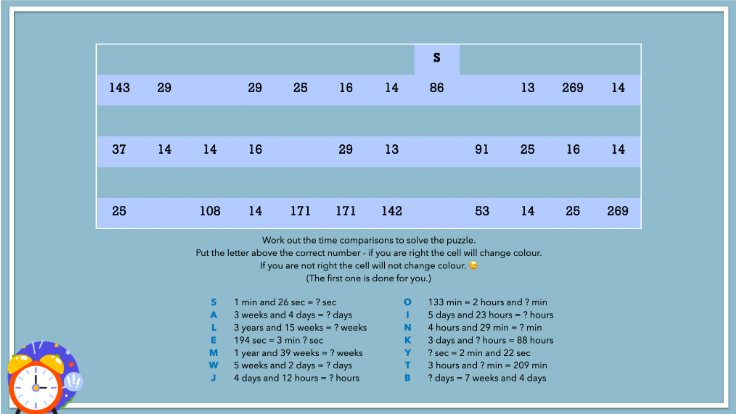What skills does the activity aim to foster?
Based on the screenshot, respond with a single word or phrase.

Mathematical understanding and digital skills